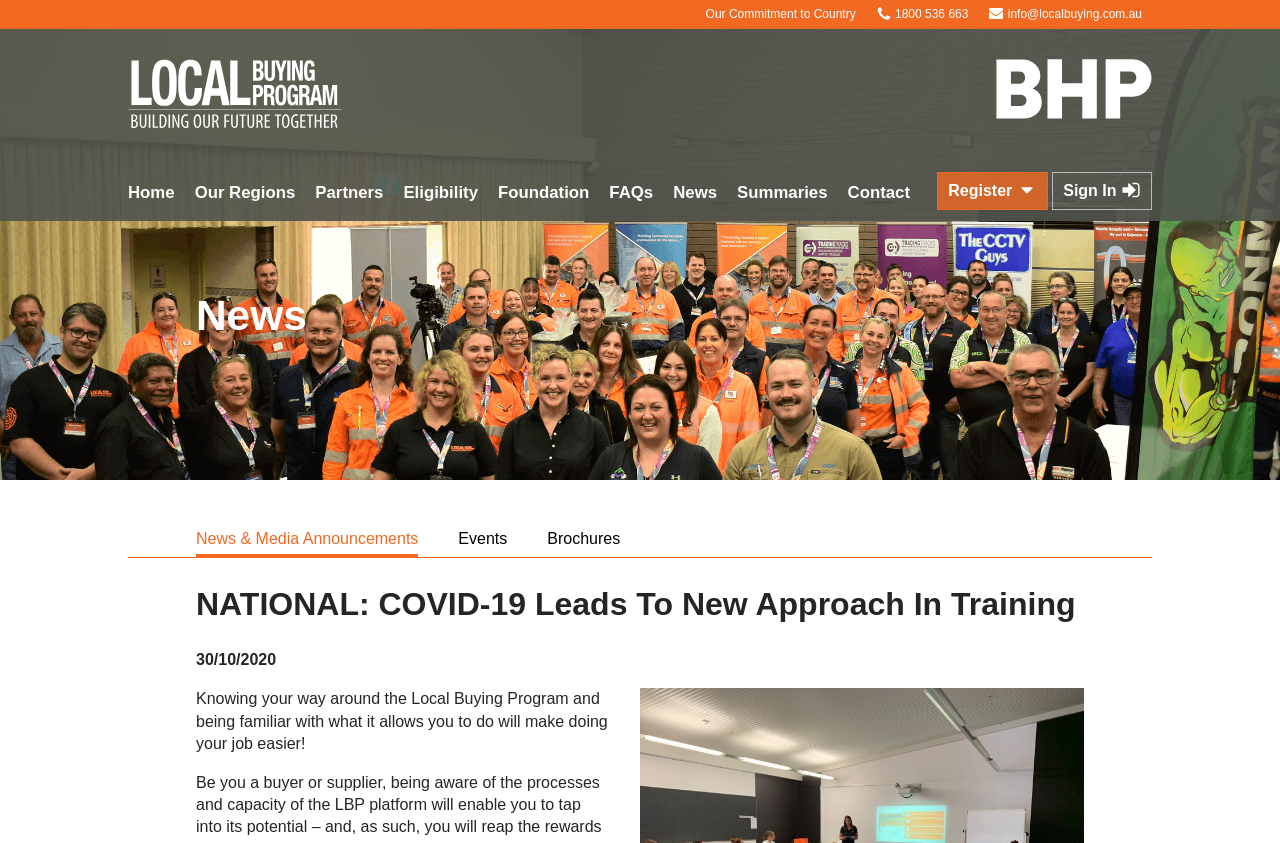Your task is to find and give the main heading text of the webpage.

Local Buying Program - Building our future together